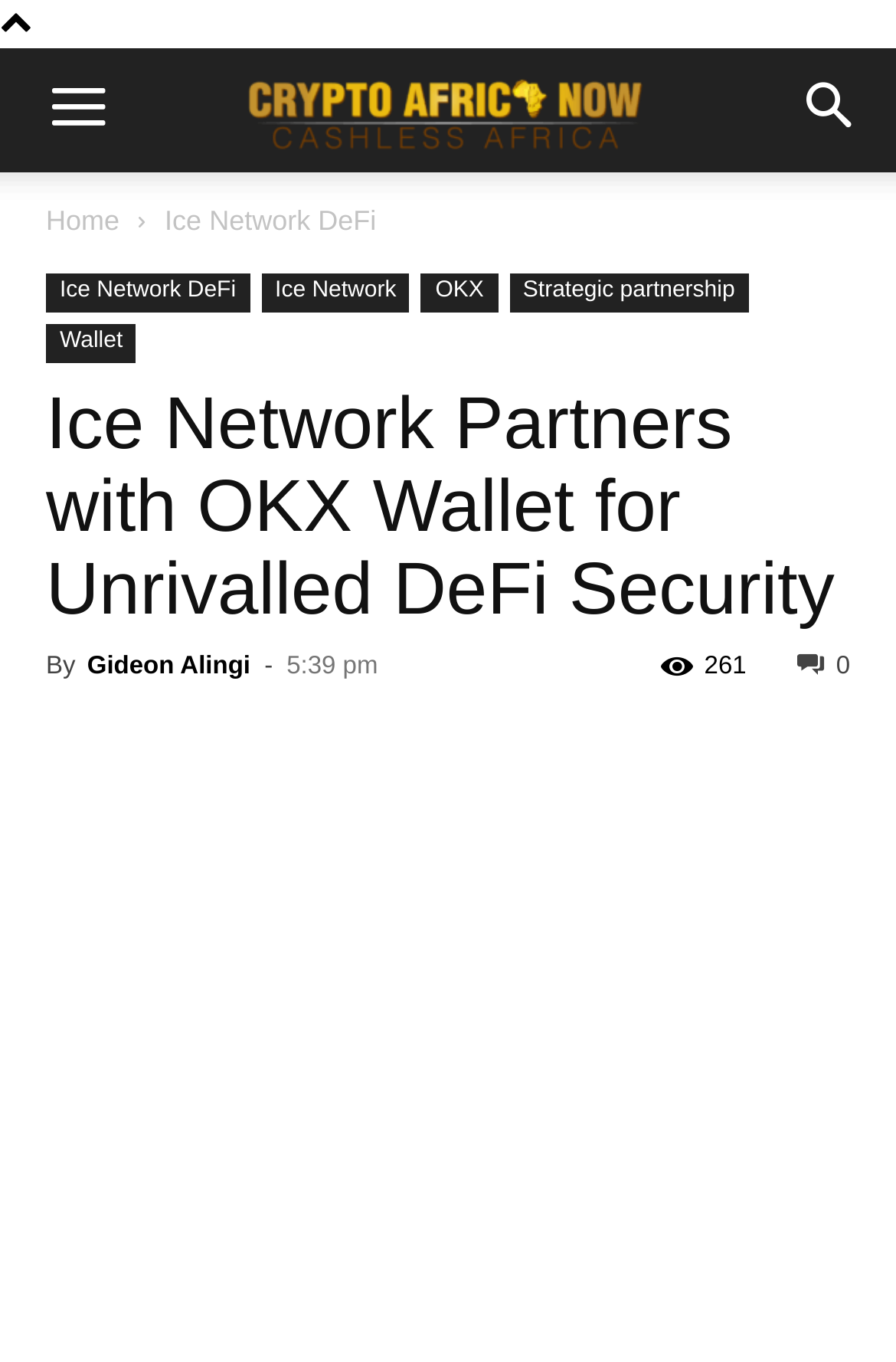How many comments are there on the article?
From the image, respond with a single word or phrase.

261